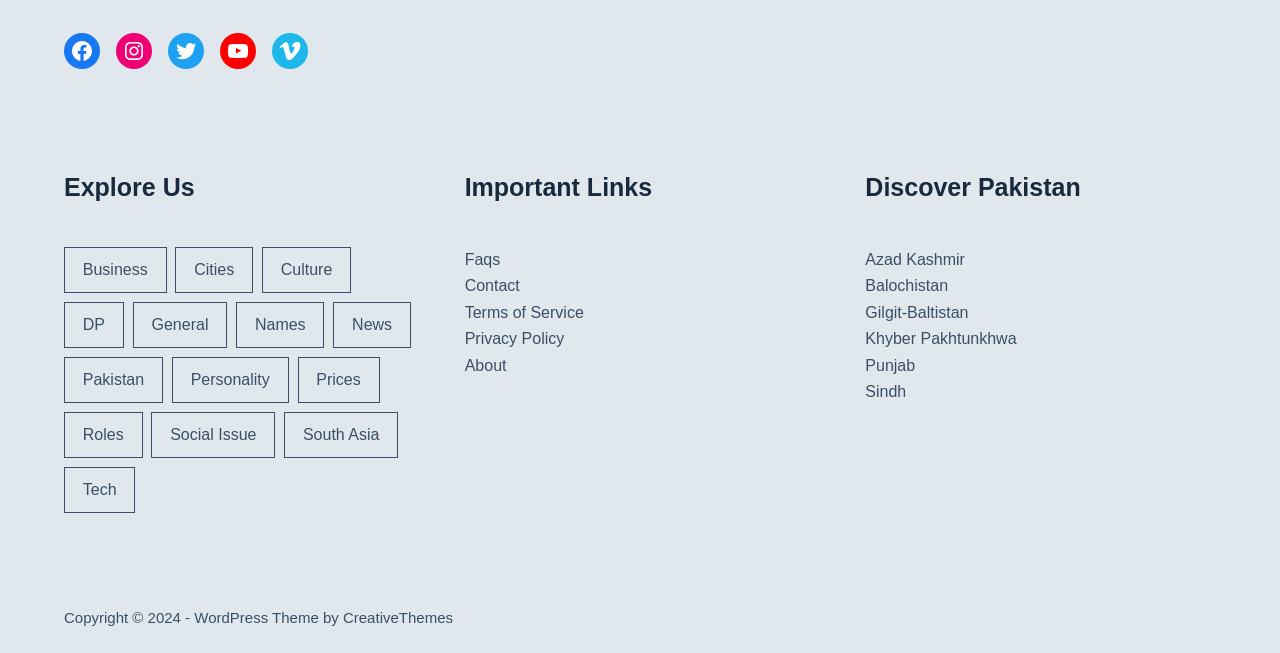What is the last province listed in 'Discover Pakistan'?
Based on the image, answer the question with as much detail as possible.

I examined the 'Discover Pakistan' section and found that the last province listed is 'Sindh', which is a static text element.